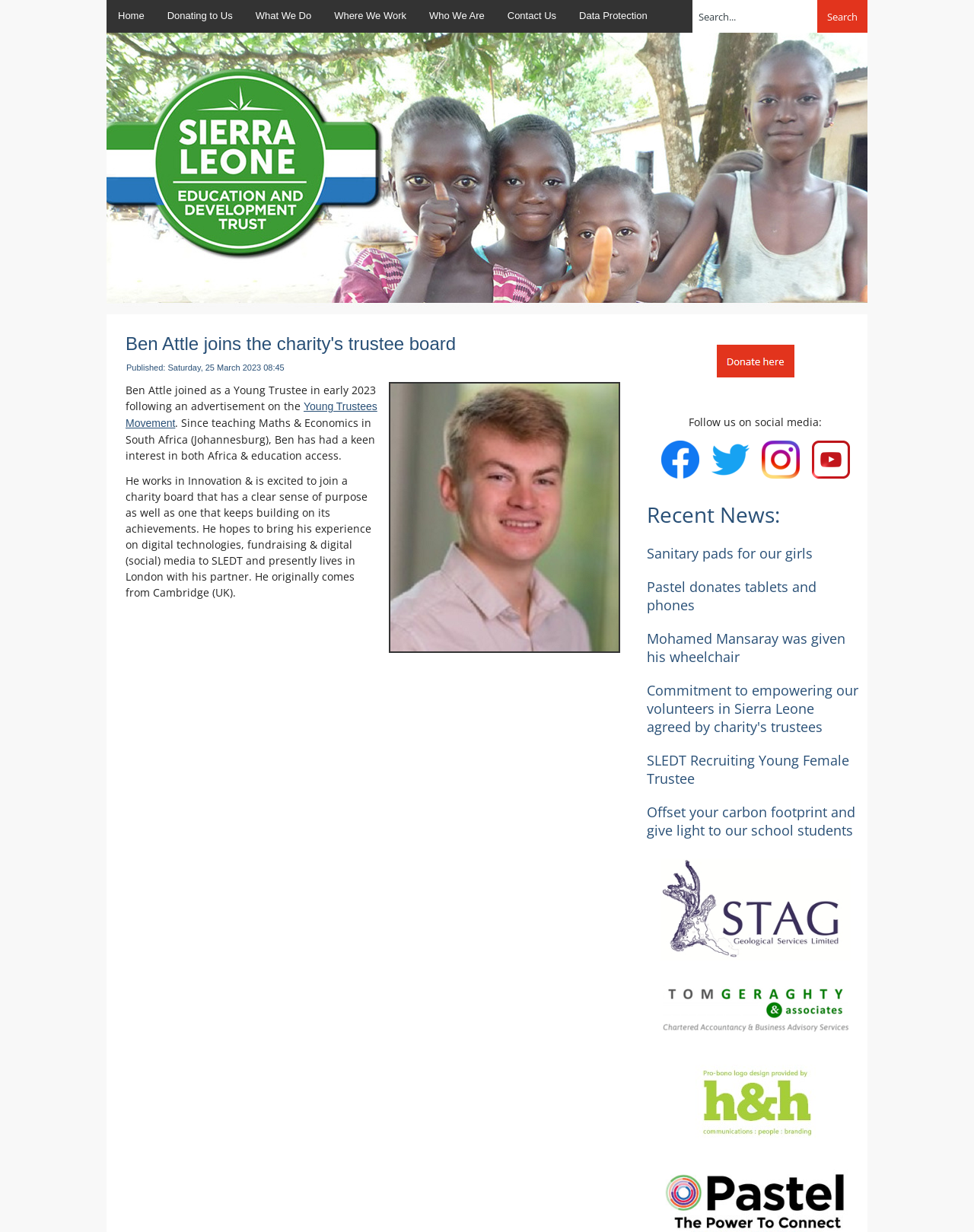What is the name of the person who joined the charity's trustee board?
Give a thorough and detailed response to the question.

The answer can be found in the article section of the webpage, where the heading 'Ben Attle joins the charity's trustee board' is located. The text below the heading mentions that 'Ben Attle joined as a Young Trustee in early 2023...'.